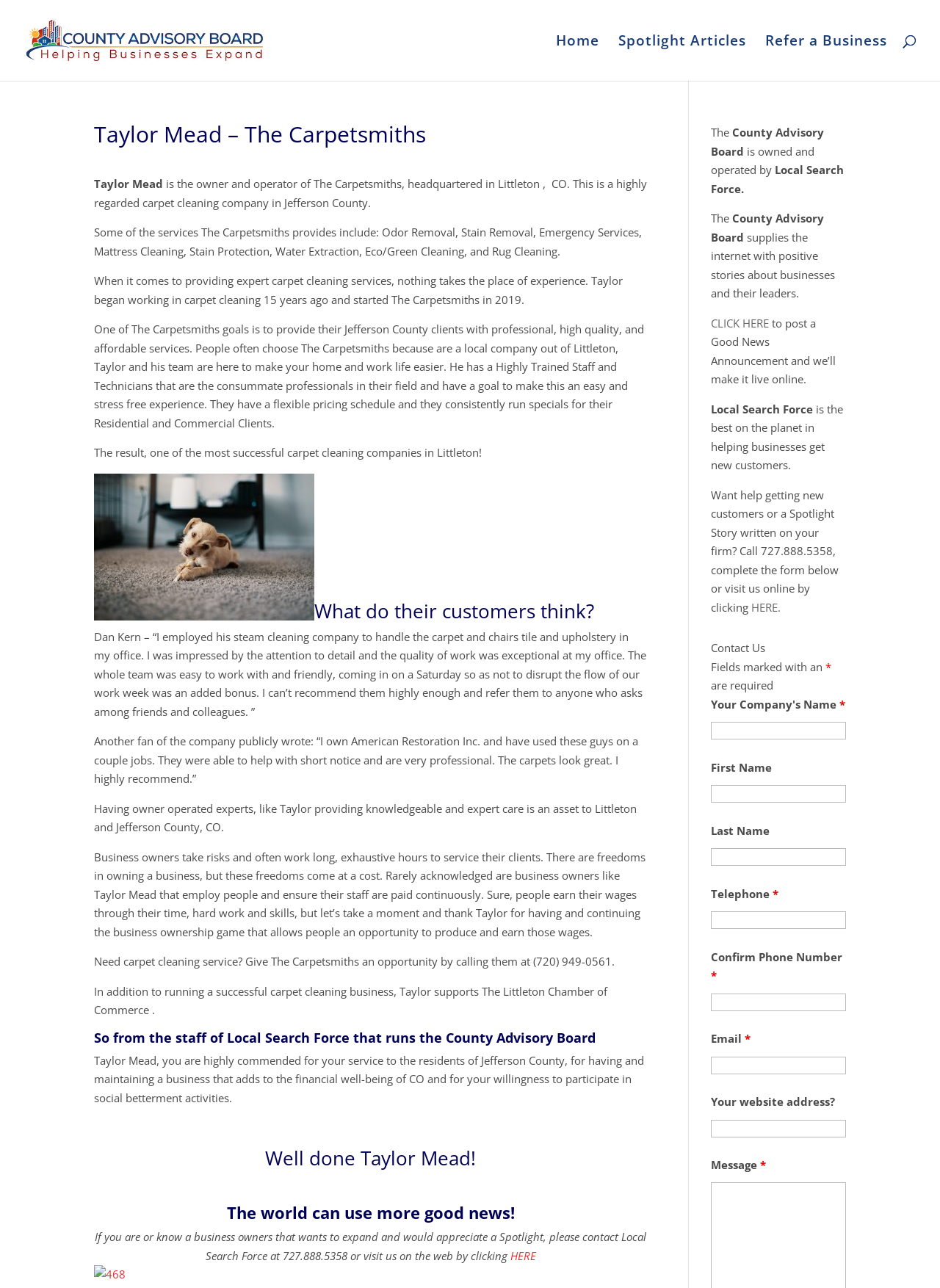Identify the bounding box coordinates of the clickable region necessary to fulfill the following instruction: "Call The Carpetsmiths at the given phone number". The bounding box coordinates should be four float numbers between 0 and 1, i.e., [left, top, right, bottom].

[0.1, 0.741, 0.654, 0.752]